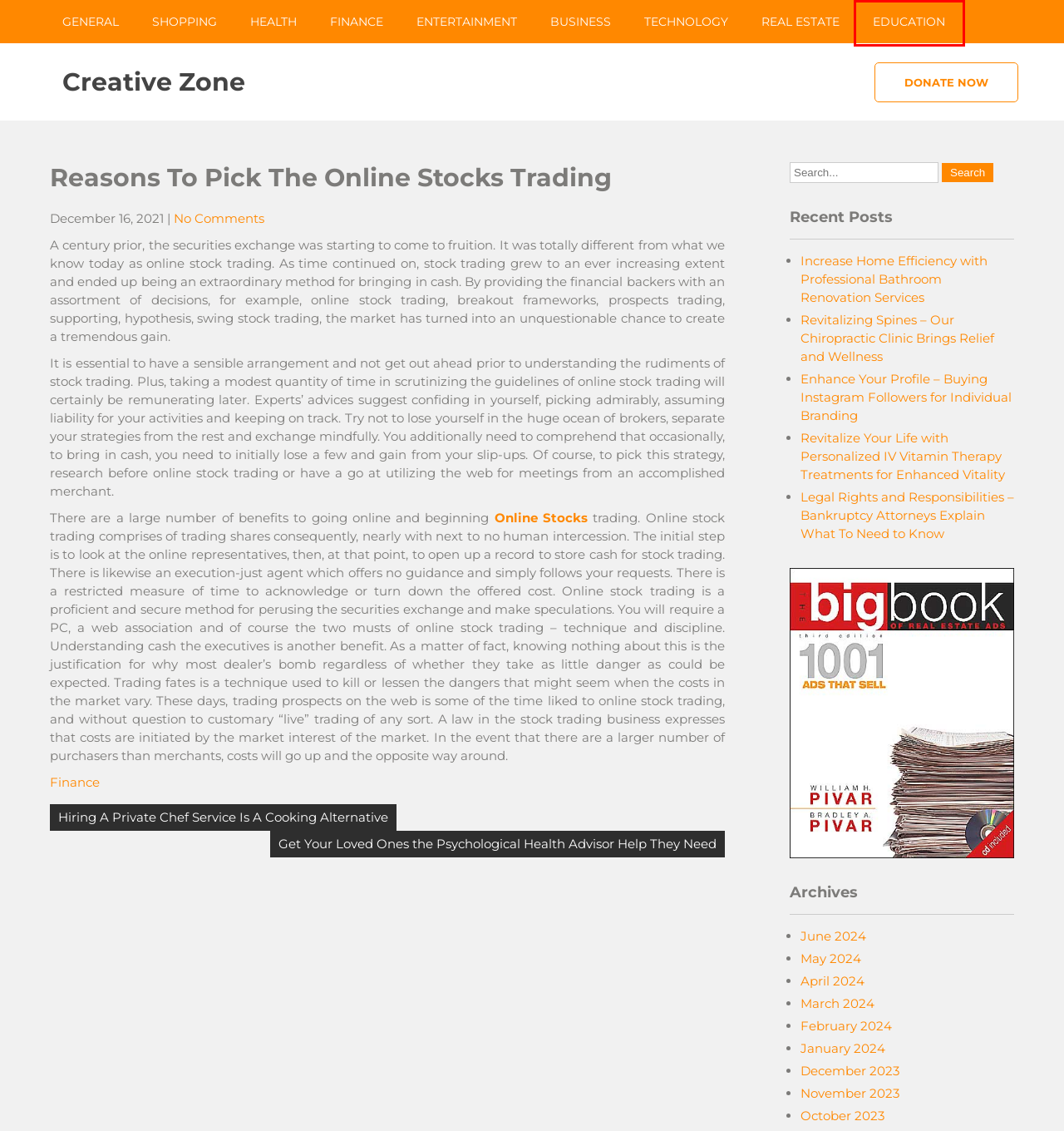Look at the screenshot of a webpage where a red bounding box surrounds a UI element. Your task is to select the best-matching webpage description for the new webpage after you click the element within the bounding box. The available options are:
A. March 2024 – creative zone
B. Health – creative zone
C. Education – creative zone
D. Enhance Your Profile – Buying Instagram Followers for Individual Branding – creative zone
E. Get Your Loved Ones the Psychological Health Advisor Help They Need – creative zone
F. Technology – creative zone
G. Revitalizing Spines – Our Chiropractic Clinic Brings Relief and Wellness – creative zone
H. Hiring A Private Chef Service Is A Cooking Alternative – creative zone

C